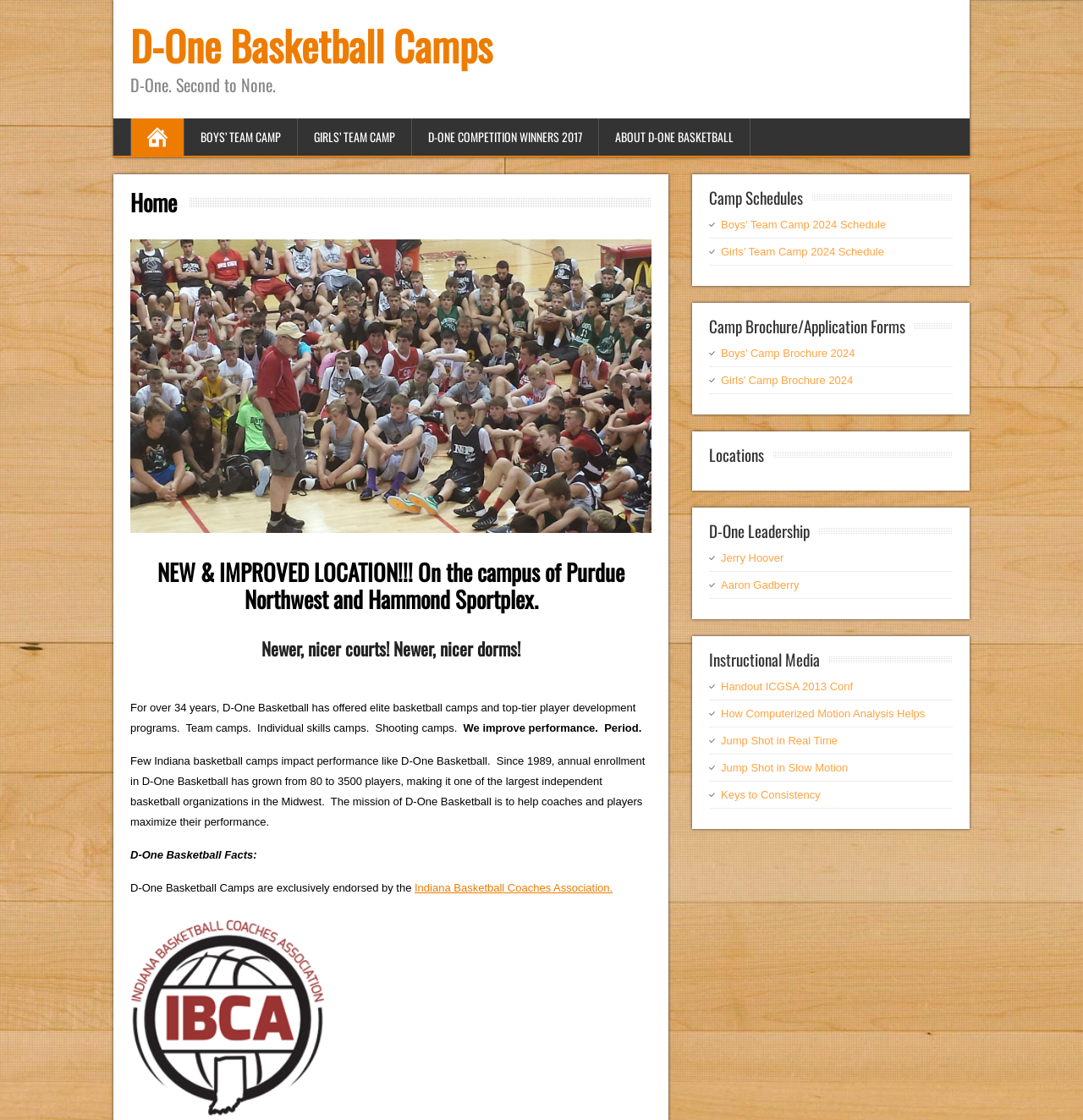Provide the bounding box coordinates of the area you need to click to execute the following instruction: "View Camp Schedules".

[0.655, 0.165, 0.741, 0.187]